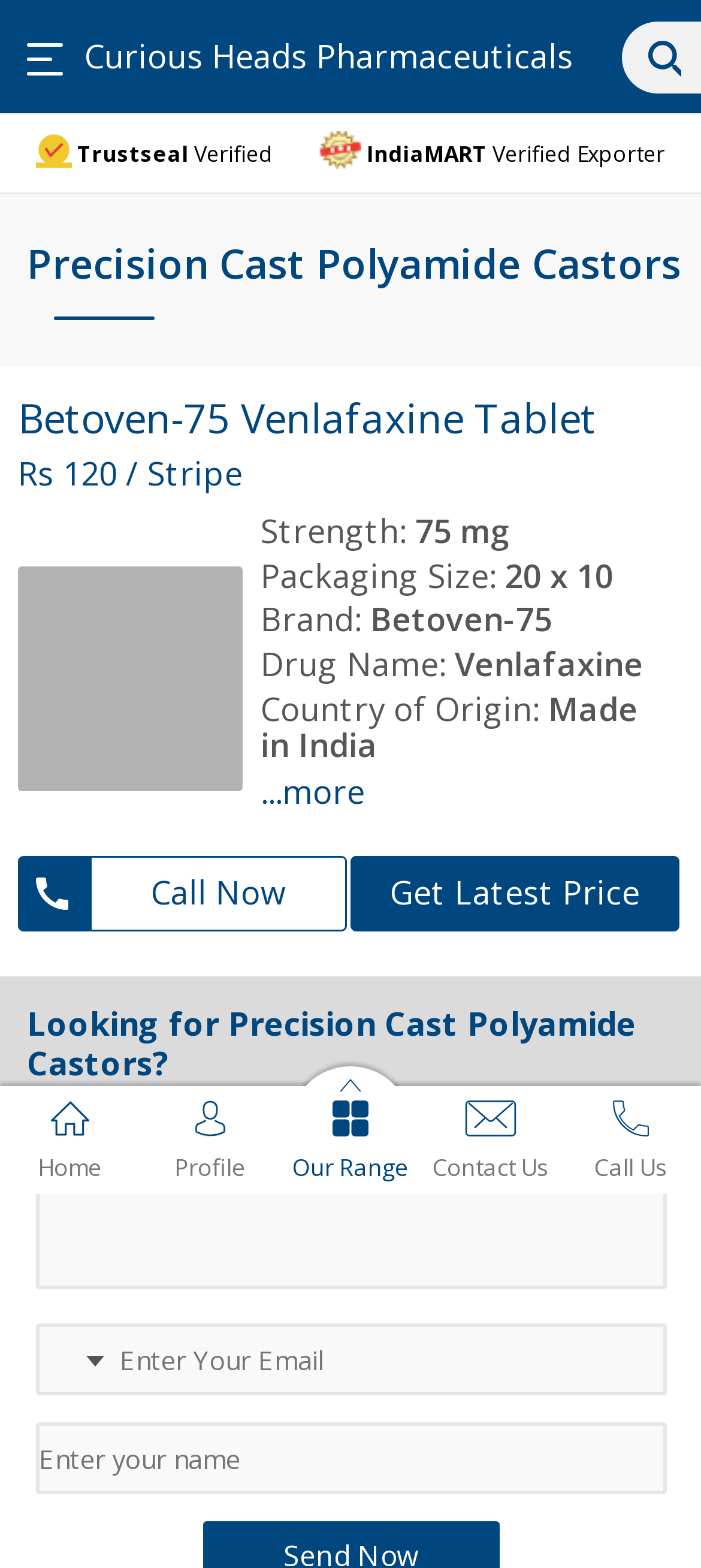Please specify the coordinates of the bounding box for the element that should be clicked to carry out this instruction: "Click on the 'Curious Heads Pharmaceuticals' link". The coordinates must be four float numbers between 0 and 1, formatted as [left, top, right, bottom].

[0.121, 0.024, 0.887, 0.048]